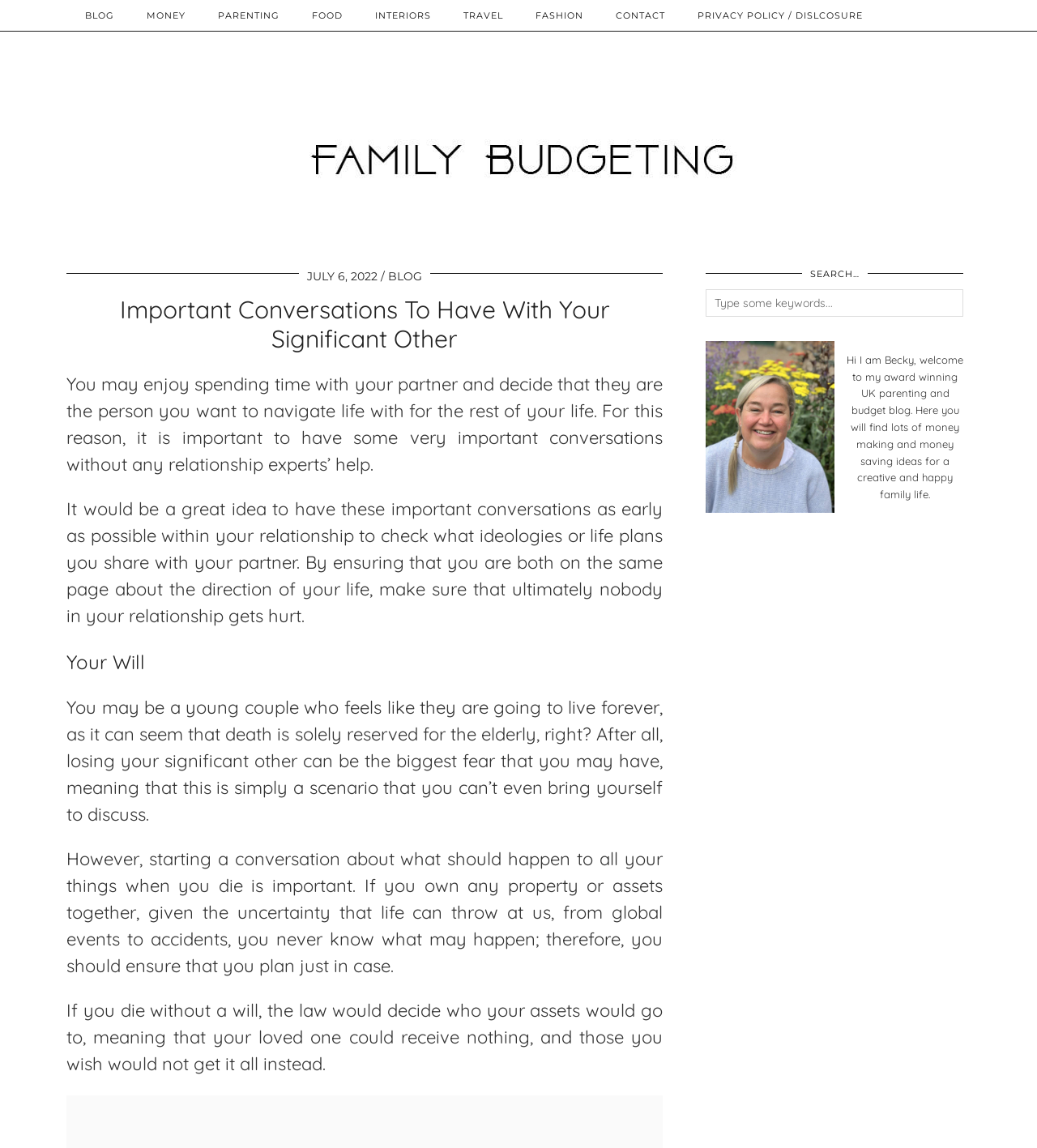Determine the bounding box coordinates of the element's region needed to click to follow the instruction: "Read the 'Important Conversations To Have With Your Significant Other' article". Provide these coordinates as four float numbers between 0 and 1, formatted as [left, top, right, bottom].

[0.064, 0.257, 0.639, 0.308]